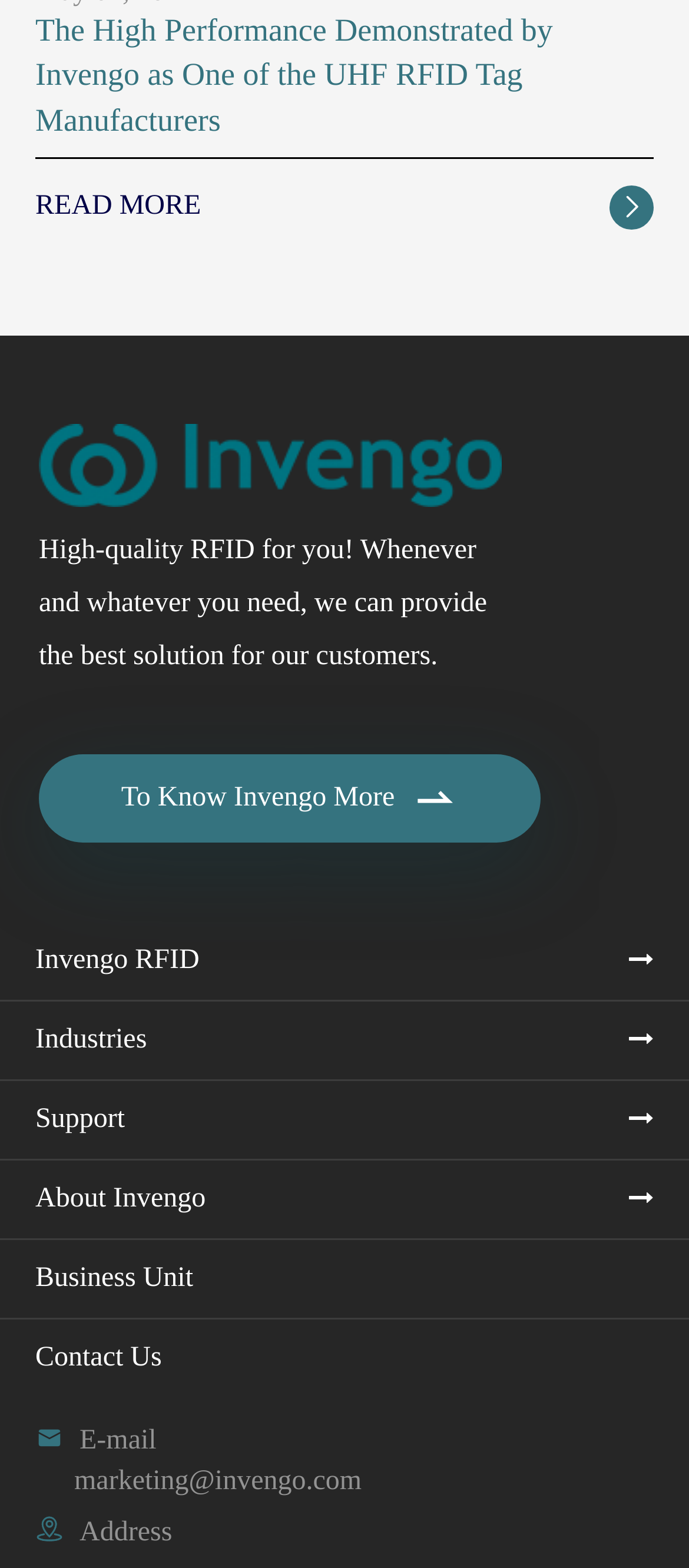Determine the bounding box coordinates of the section I need to click to execute the following instruction: "Visit the Invengo RFID page". Provide the coordinates as four float numbers between 0 and 1, i.e., [left, top, right, bottom].

[0.051, 0.602, 0.289, 0.622]